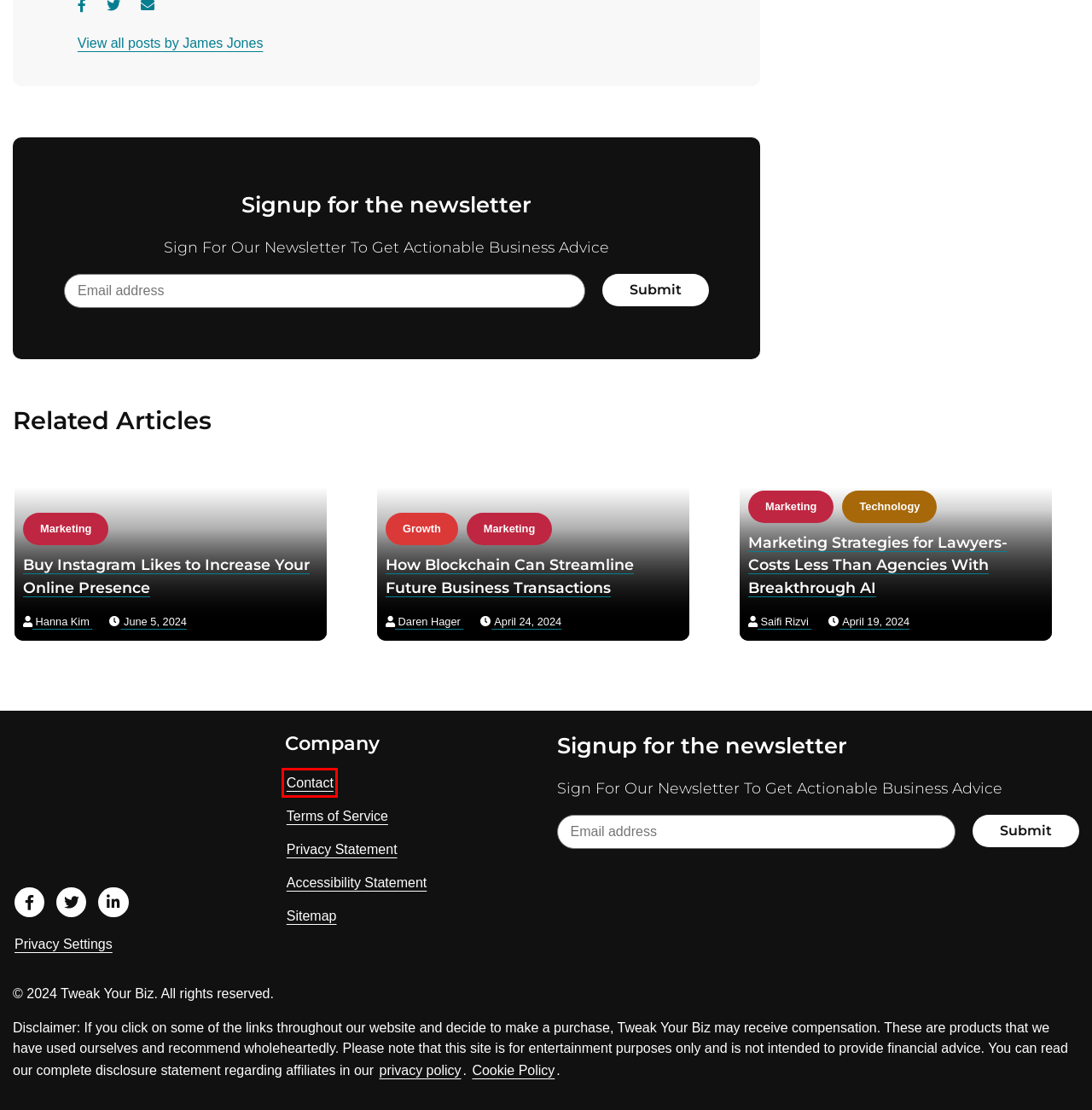Observe the provided screenshot of a webpage with a red bounding box around a specific UI element. Choose the webpage description that best fits the new webpage after you click on the highlighted element. These are your options:
A. Cookie Policy - Tweak Your Biz
B. Sitemap - Tweak Your Biz
C. Marketing Strategies for Lawyers-Costs Less Than Agencies With Breakthrough AI - Tweak Your Biz
D. How Blockchain Can Streamline Future Business Transactions - Tweak Your Biz
E. Contact - Tweak Your Biz
F. Buy Instagram Likes to Increase Your Online Presence - Tweak Your Biz
G. Terms of Service - Tweak Your Biz
H. Privacy Statement - Tweak Your Biz

E